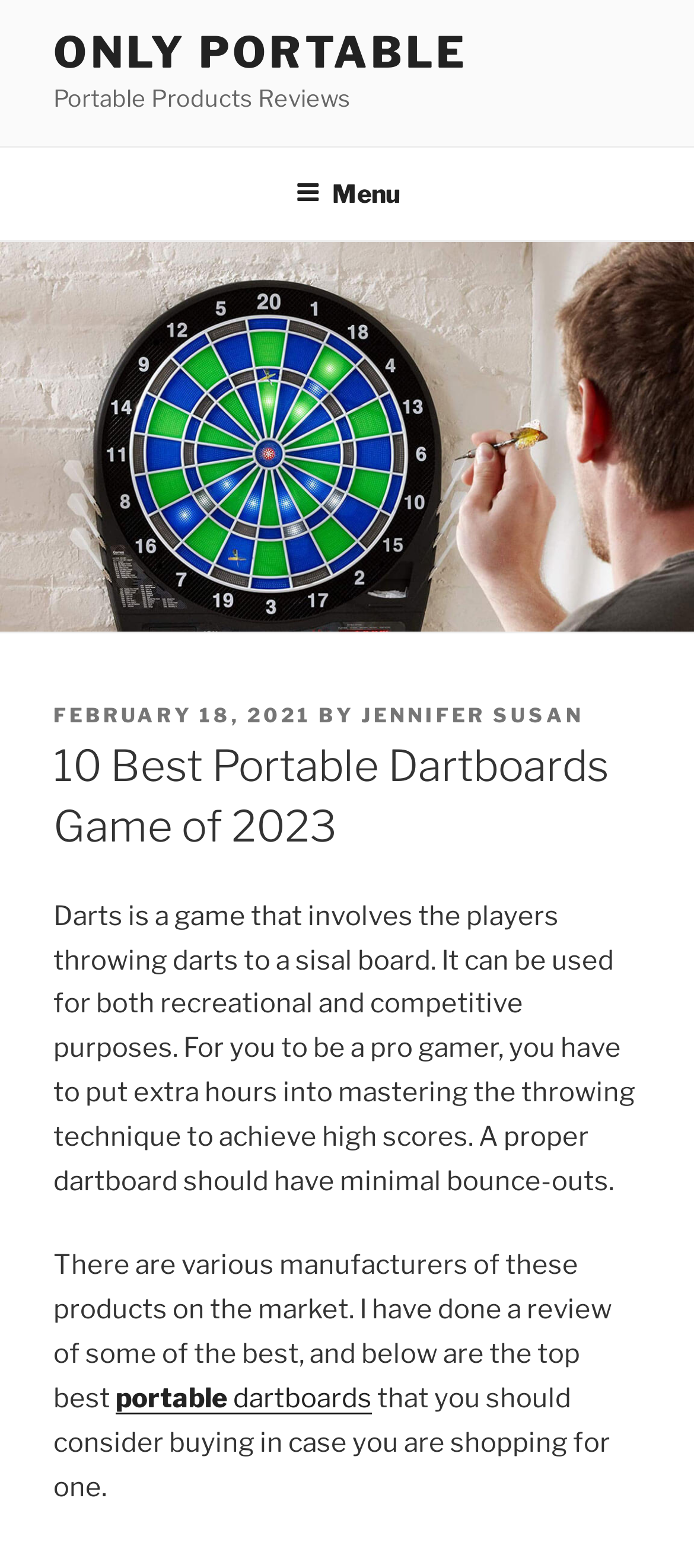Describe the webpage meticulously, covering all significant aspects.

The webpage is about reviewing the best portable dartboards for the year 2023. At the top, there is a link "ONLY PORTABLE" and a static text "Portable Products Reviews" positioned side by side. Below them, there is a top menu navigation bar that spans the entire width of the page. 

On the left side of the page, there is a menu button labeled "Menu" which, when expanded, reveals a header section. This section contains information about the post, including the date "FEBRUARY 18, 2021" and the author "JENNIFER SUSAN". 

Below the header section, there is a heading that reads "10 Best Portable Dartboards Game of 2023". Following this heading, there are two paragraphs of text that provide an introduction to the game of darts and the importance of choosing a good dartboard. 

The second paragraph mentions that the author has reviewed some of the best portable dartboards and will list the top ones to consider buying. There is a link "portable dartboards" within this paragraph.